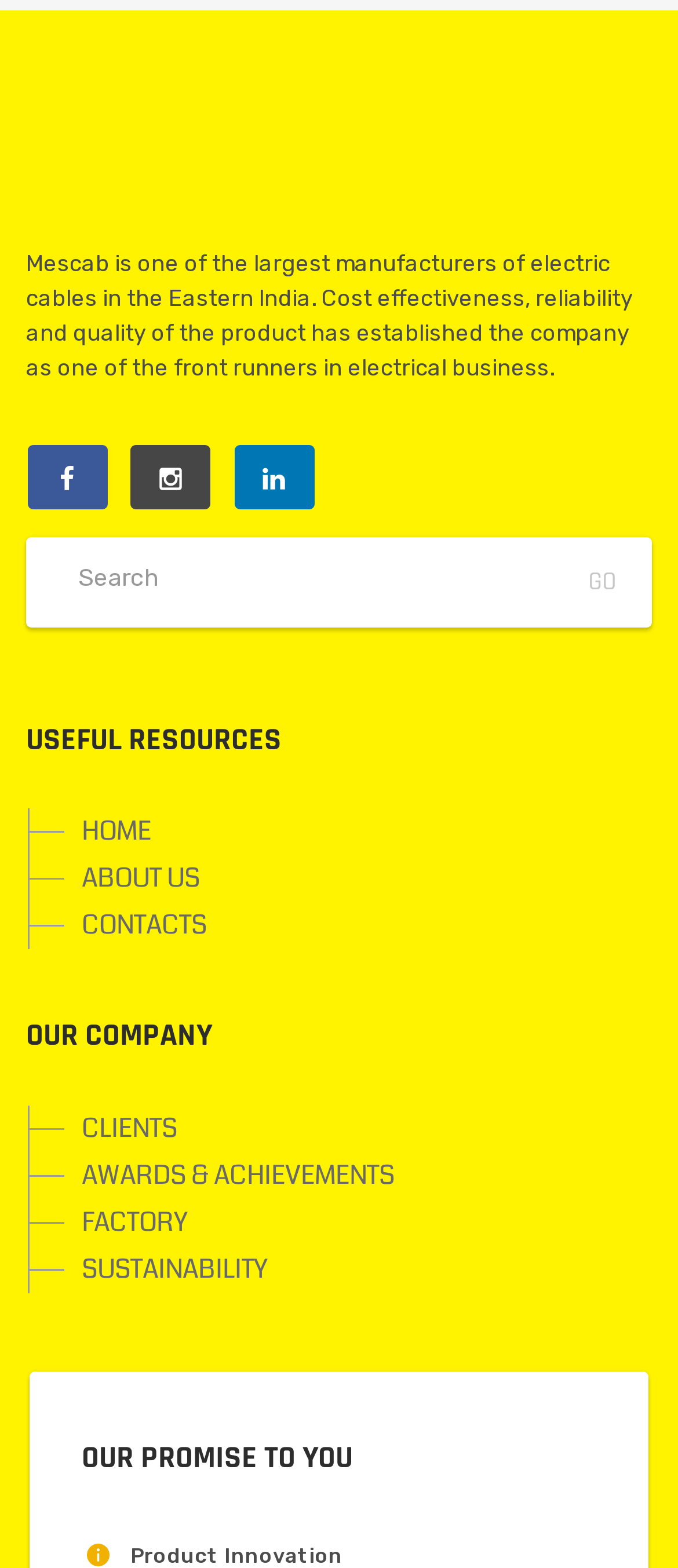Using a single word or phrase, answer the following question: 
What can be searched on this webpage?

Unknown